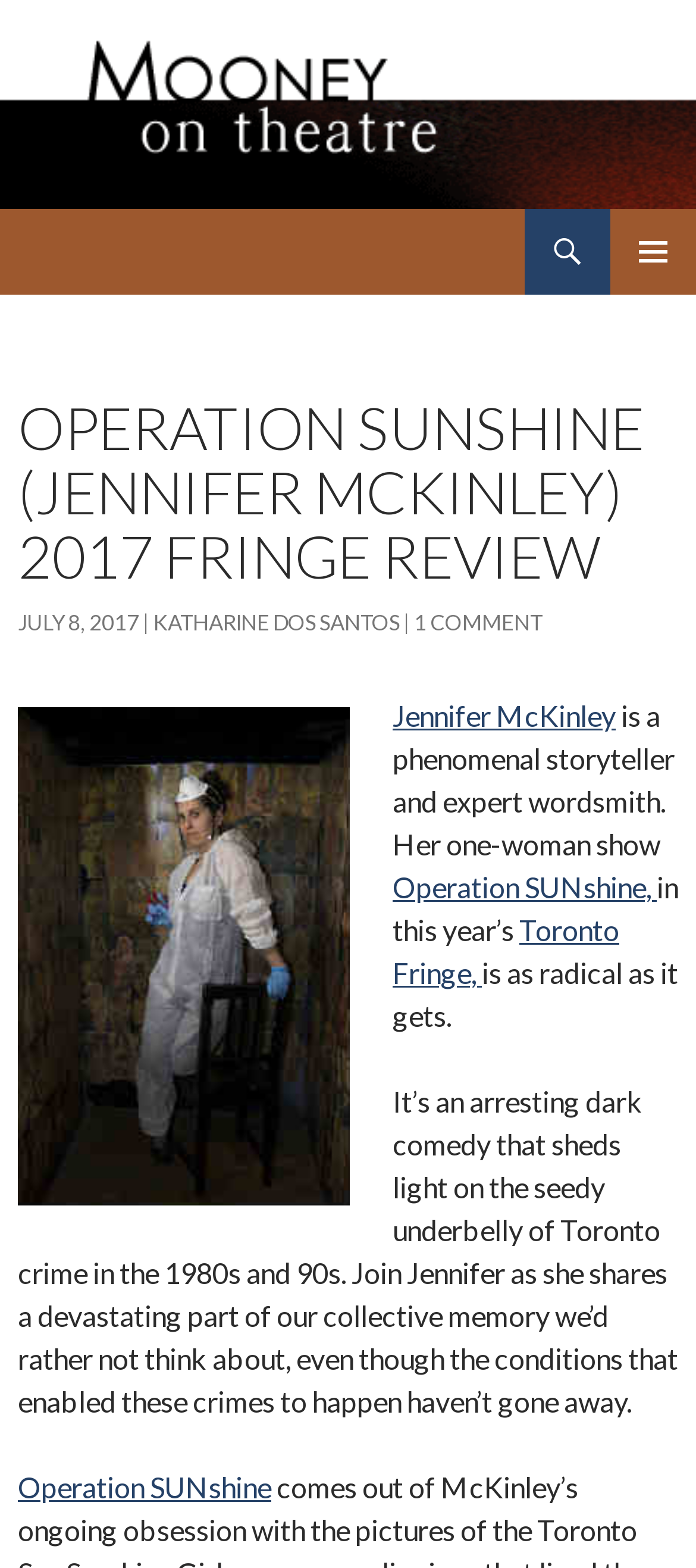What is the name of the actress in the play?
Provide a short answer using one word or a brief phrase based on the image.

Jennifer McKinley